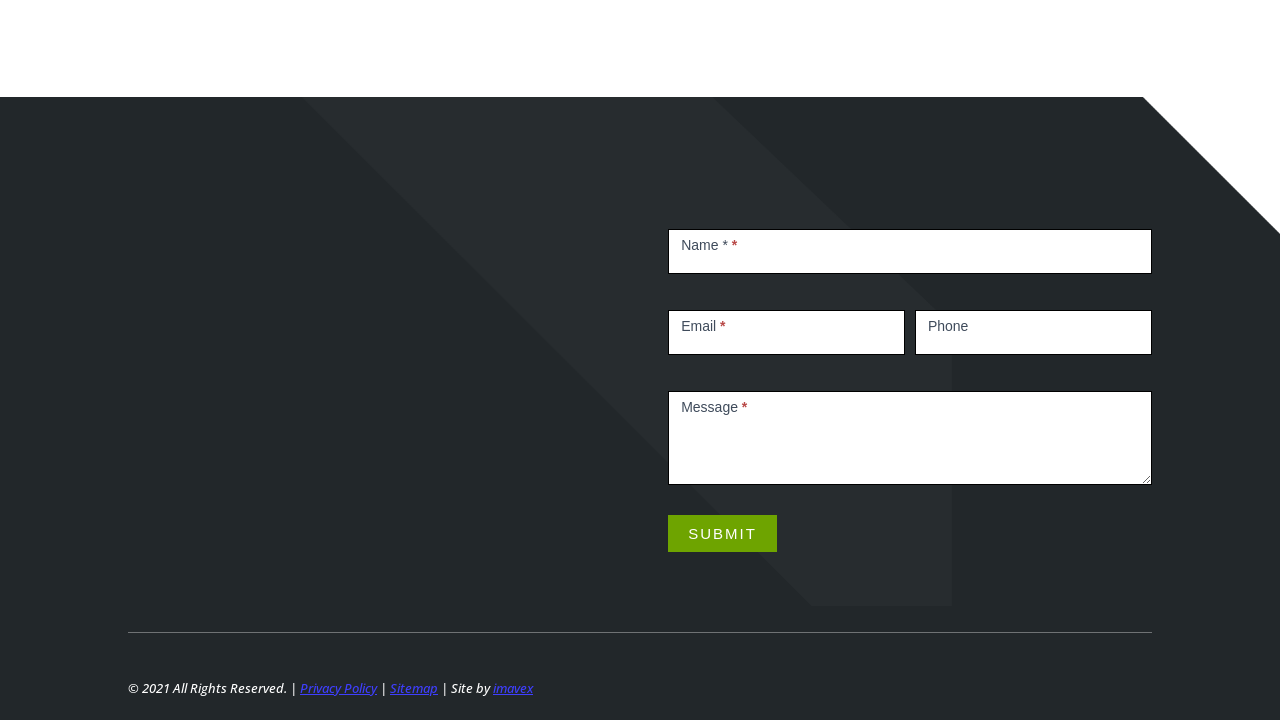Please locate the bounding box coordinates of the element's region that needs to be clicked to follow the instruction: "Click the 'SUBMIT' button". The bounding box coordinates should be provided as four float numbers between 0 and 1, i.e., [left, top, right, bottom].

[0.522, 0.715, 0.607, 0.767]